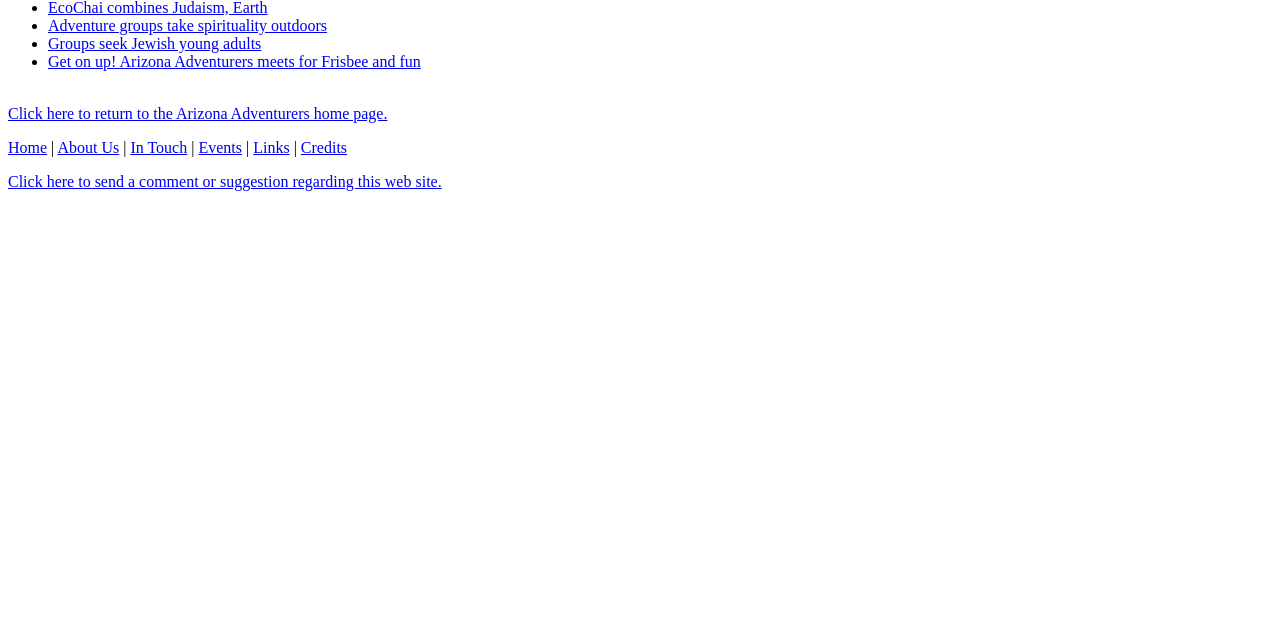Determine the bounding box for the UI element described here: "Links".

[0.198, 0.217, 0.226, 0.244]